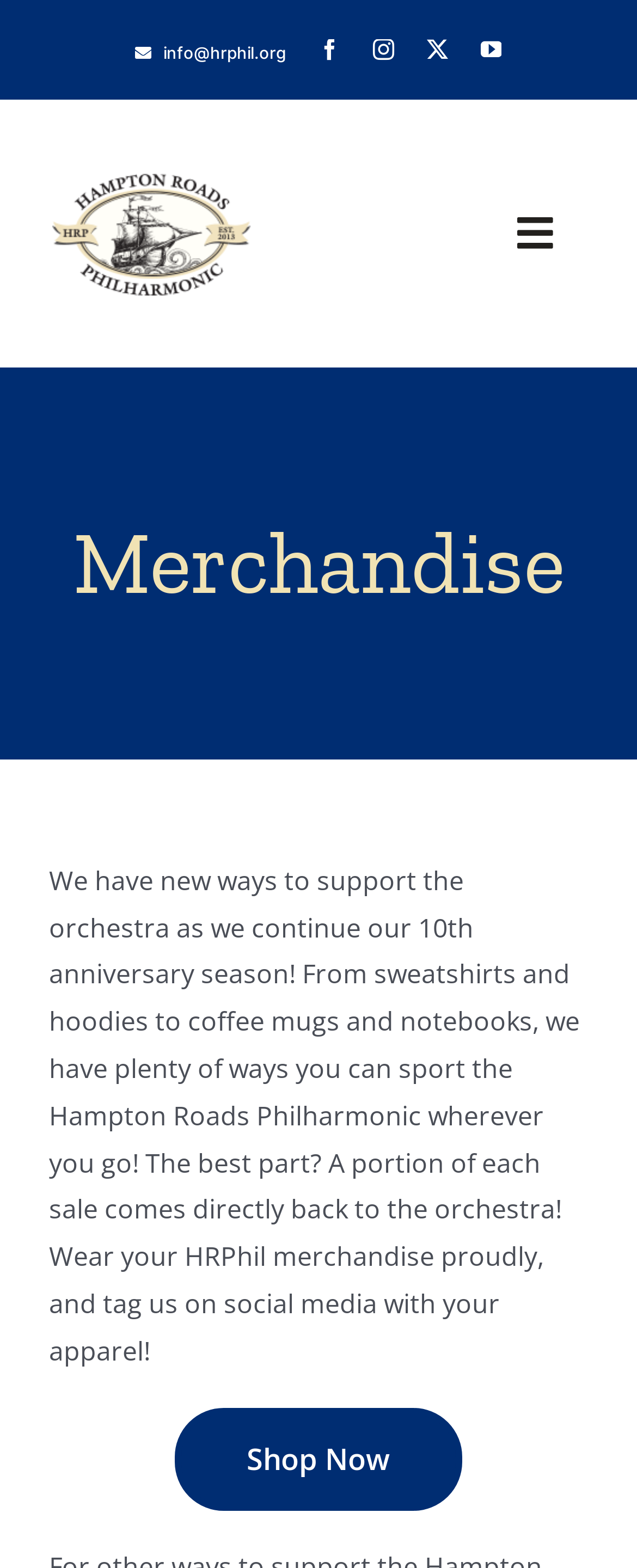Based on the image, please elaborate on the answer to the following question:
What is the name of the orchestra?

I found the answer by looking at the image description 'Hampton Roads Philharmonic' which is a child element of the link 'hrp_logo_color'.